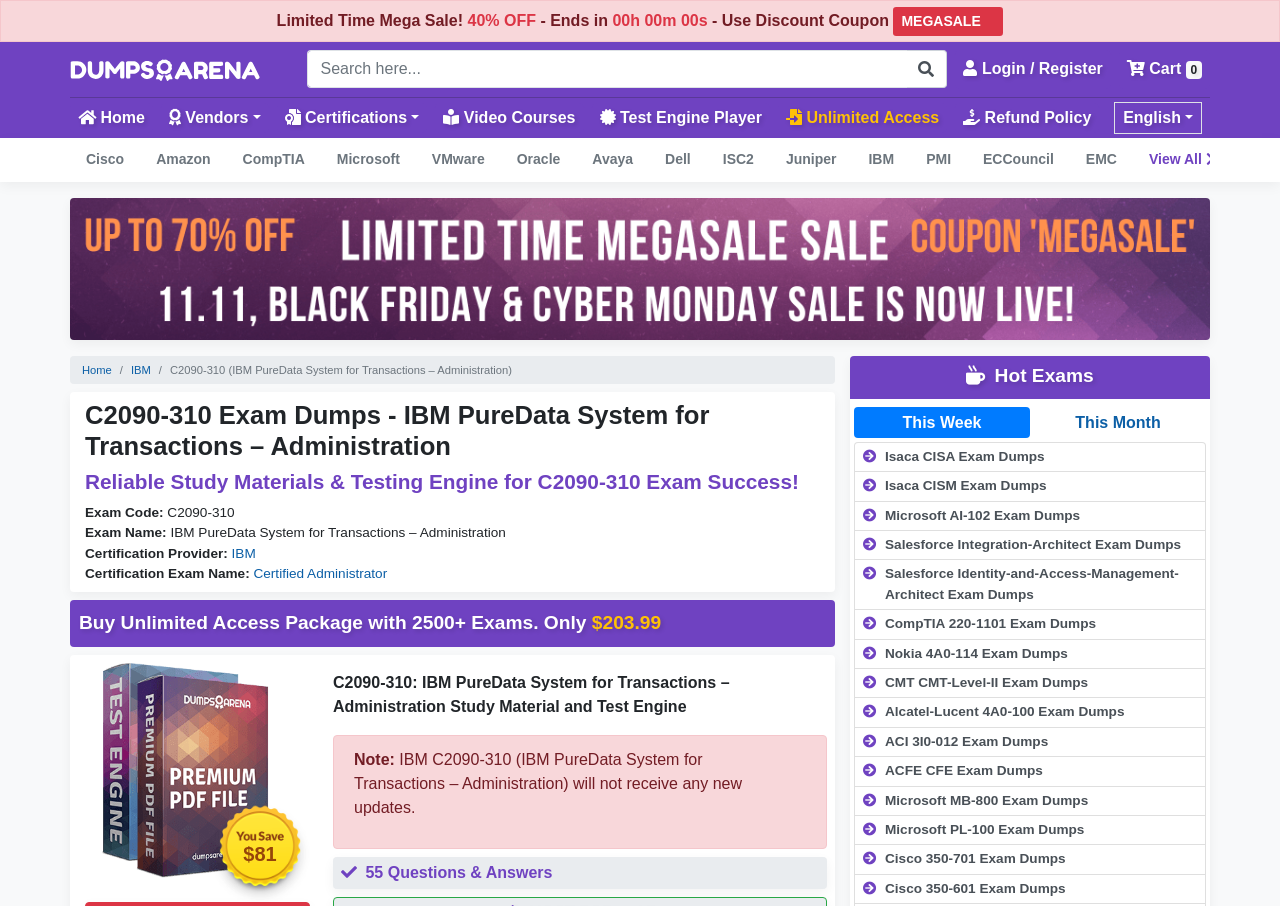Locate the UI element described by Cart 0 in the provided webpage screenshot. Return the bounding box coordinates in the format (top-left x, top-left y, bottom-right x, bottom-right y), ensuring all values are between 0 and 1.

[0.874, 0.06, 0.945, 0.093]